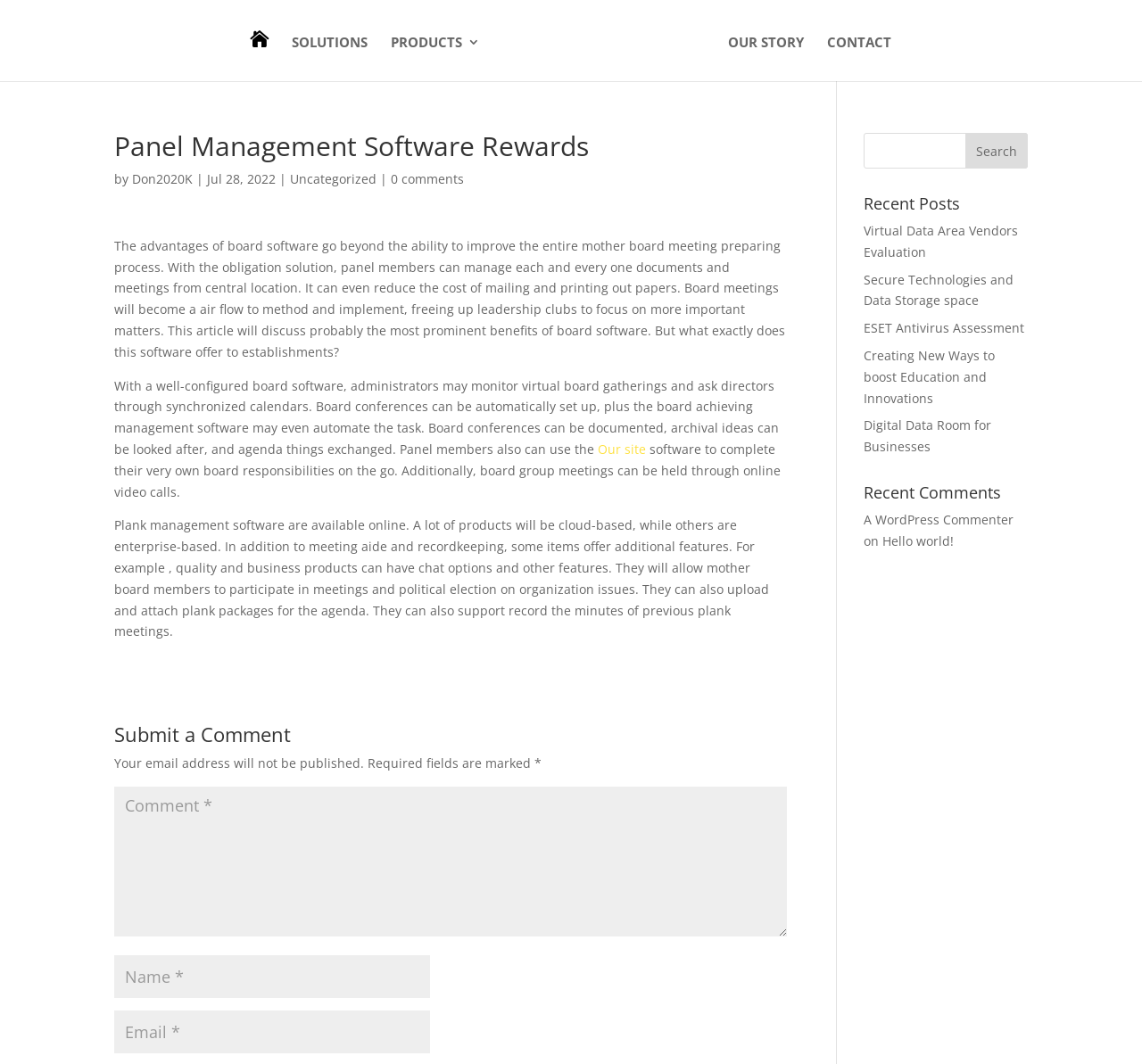What is the purpose of the search bar?
Based on the visual information, provide a detailed and comprehensive answer.

The search bar is located at the top of the webpage and allows users to search for specific content within the website, as indicated by the placeholder text and the 'Search' button next to it.